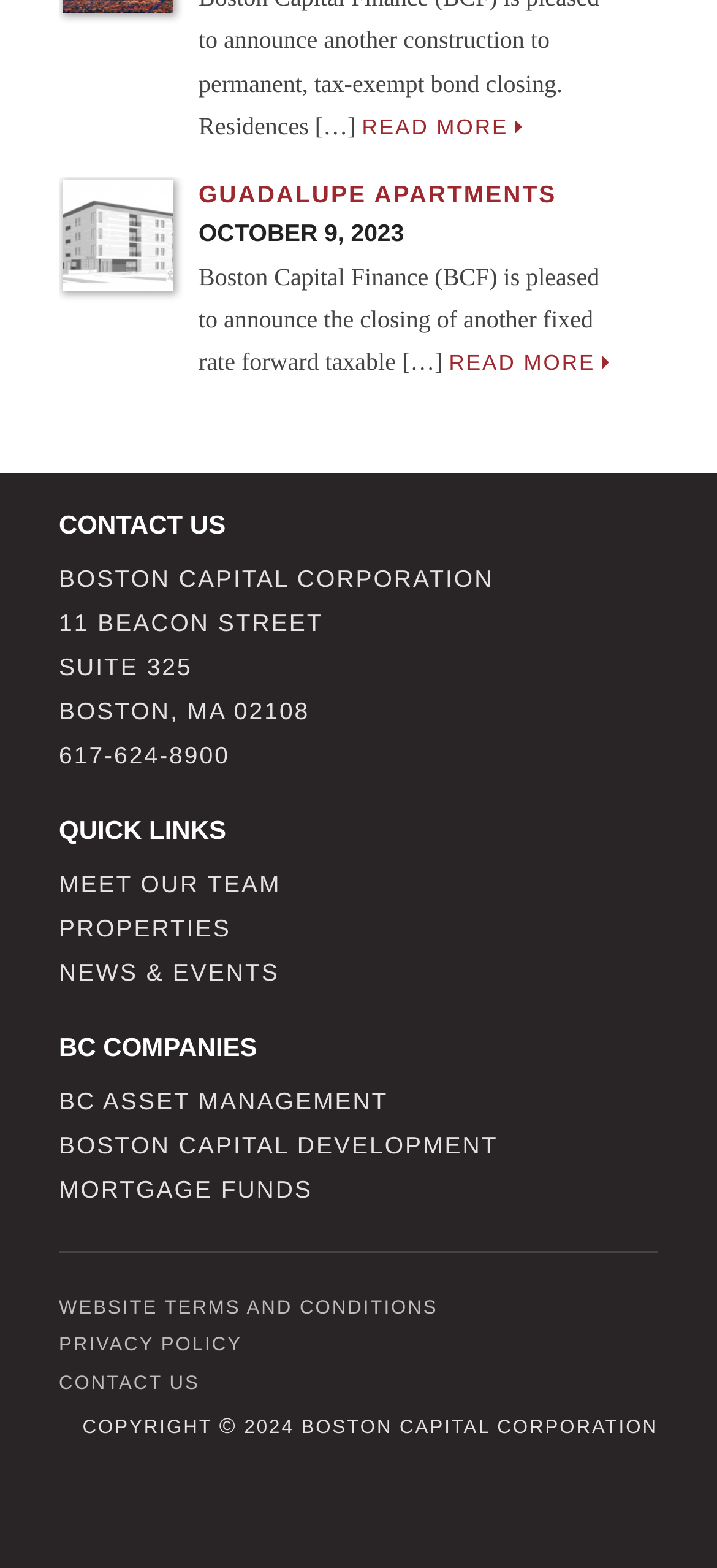Using the description "Contact Us", predict the bounding box of the relevant HTML element.

[0.082, 0.877, 0.278, 0.89]